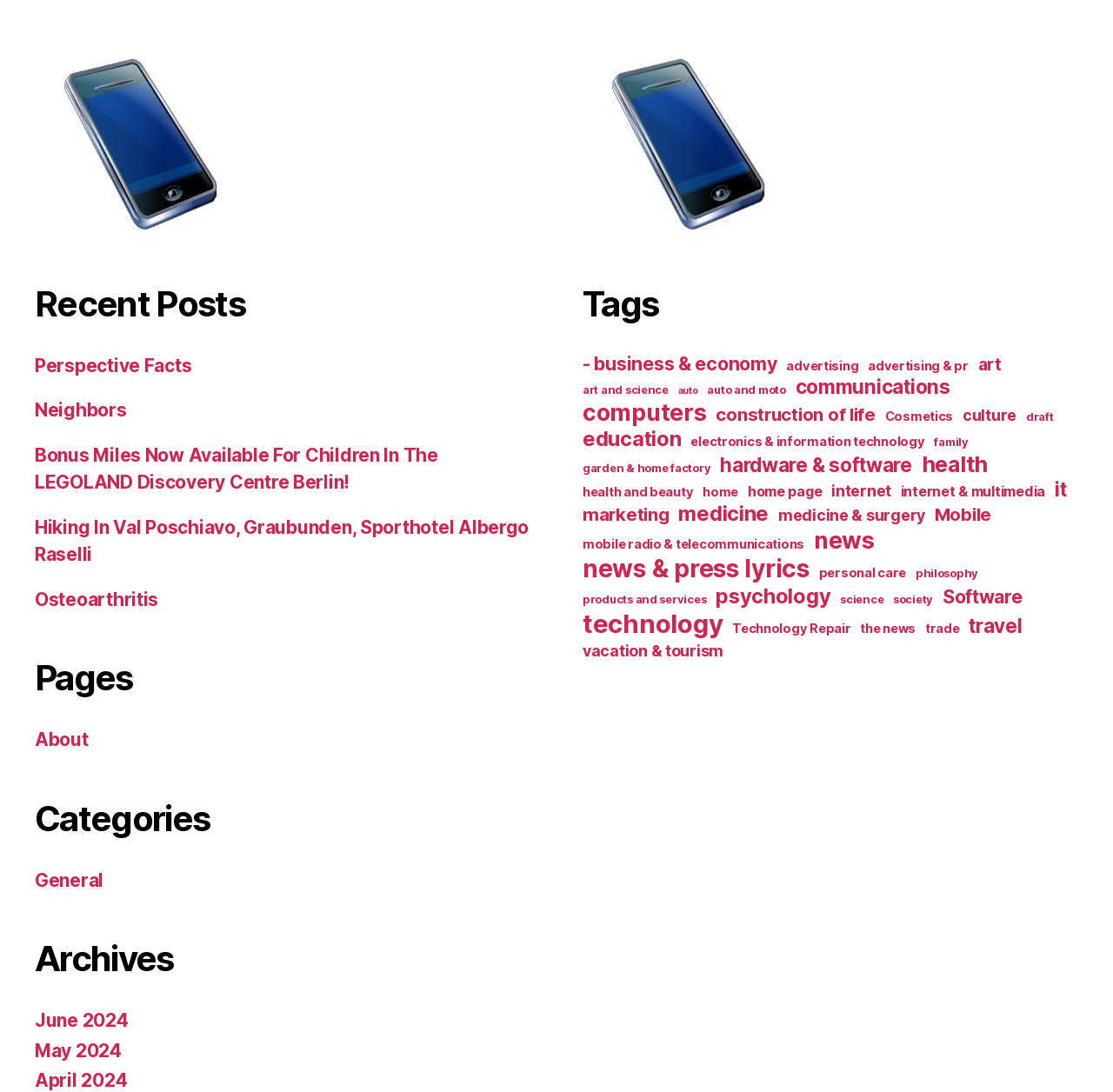Respond concisely with one word or phrase to the following query:
How many items are in the 'news' category?

18 items